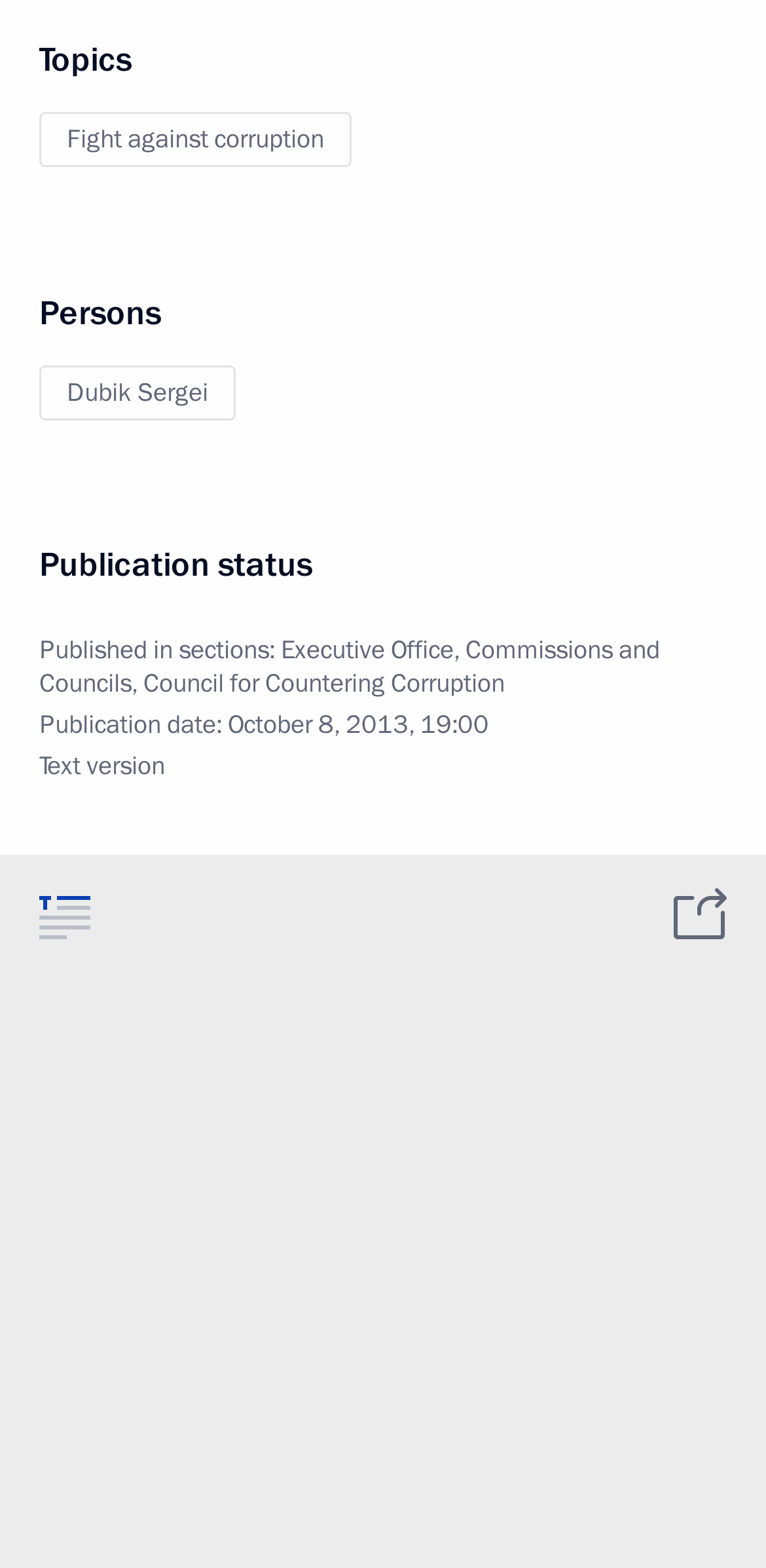Determine the bounding box coordinates of the clickable element to complete this instruction: "Switch to the 'Share' tab". Provide the coordinates in the format of four float numbers between 0 and 1, [left, top, right, bottom].

[0.828, 0.546, 0.949, 0.616]